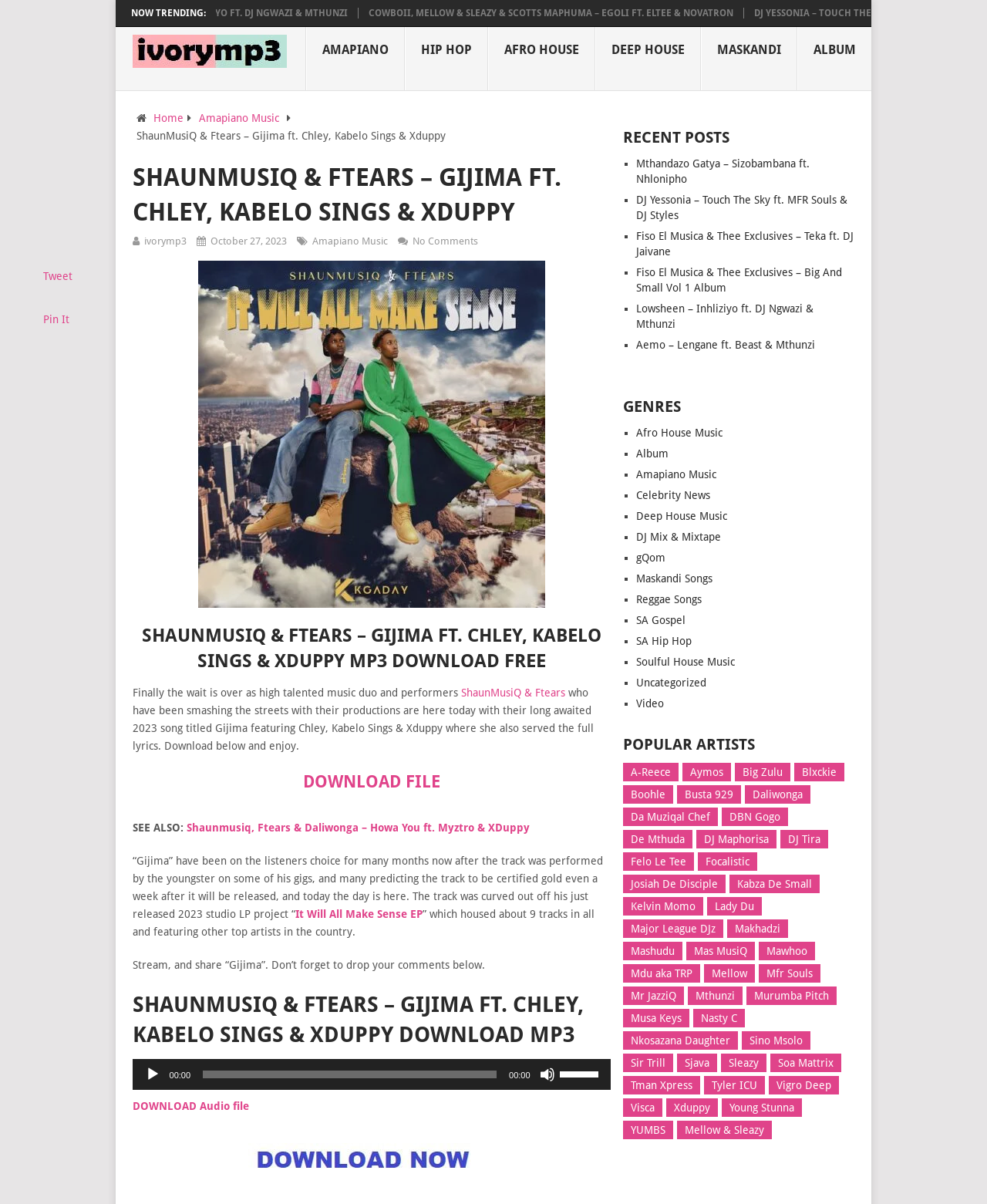Identify the bounding box coordinates of the region that should be clicked to execute the following instruction: "Visit the 'Amapiano Music' page".

[0.201, 0.093, 0.282, 0.103]